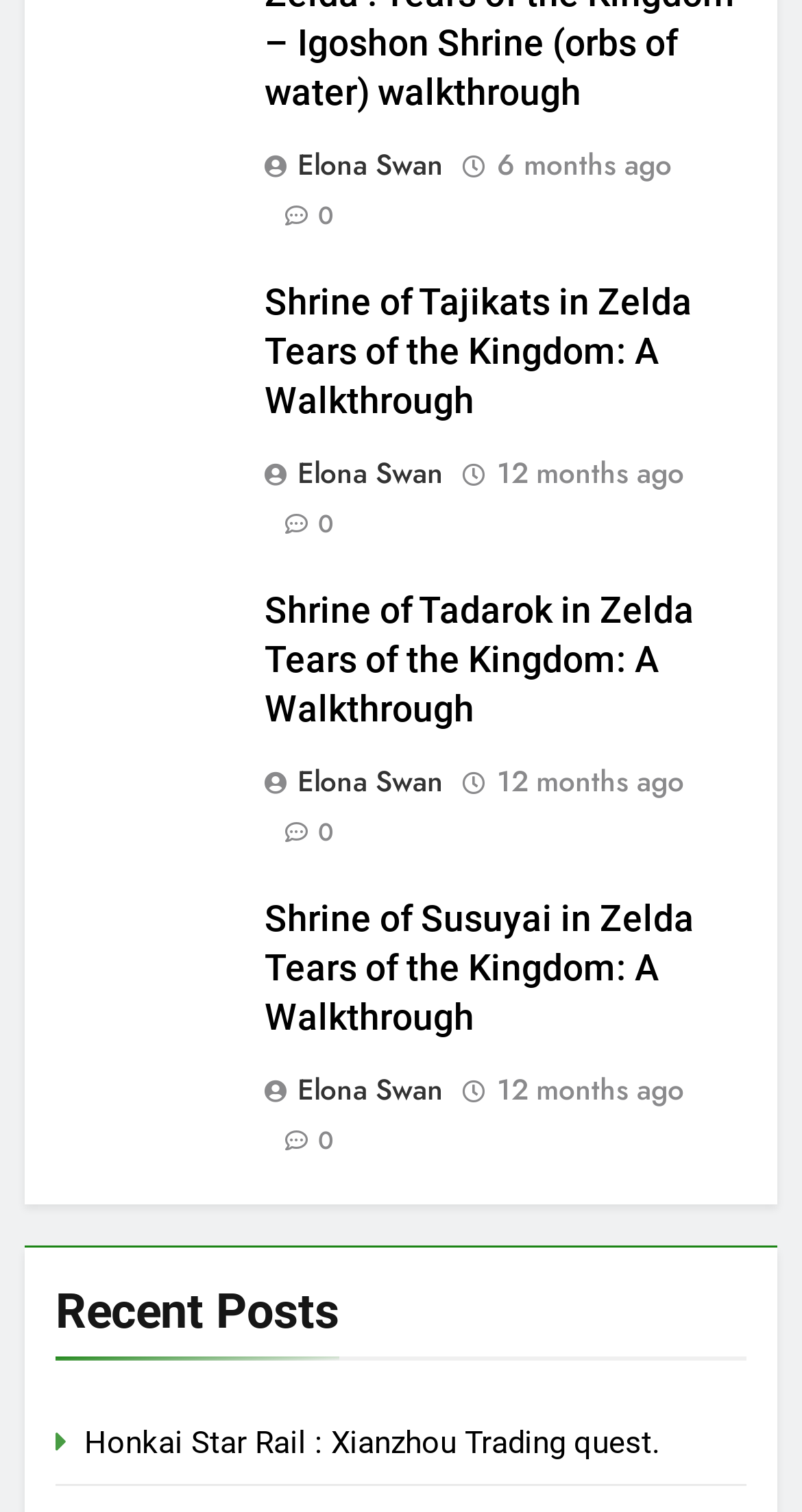Please determine the bounding box coordinates for the element that should be clicked to follow these instructions: "Read the post from 6 months ago".

[0.619, 0.098, 0.837, 0.123]